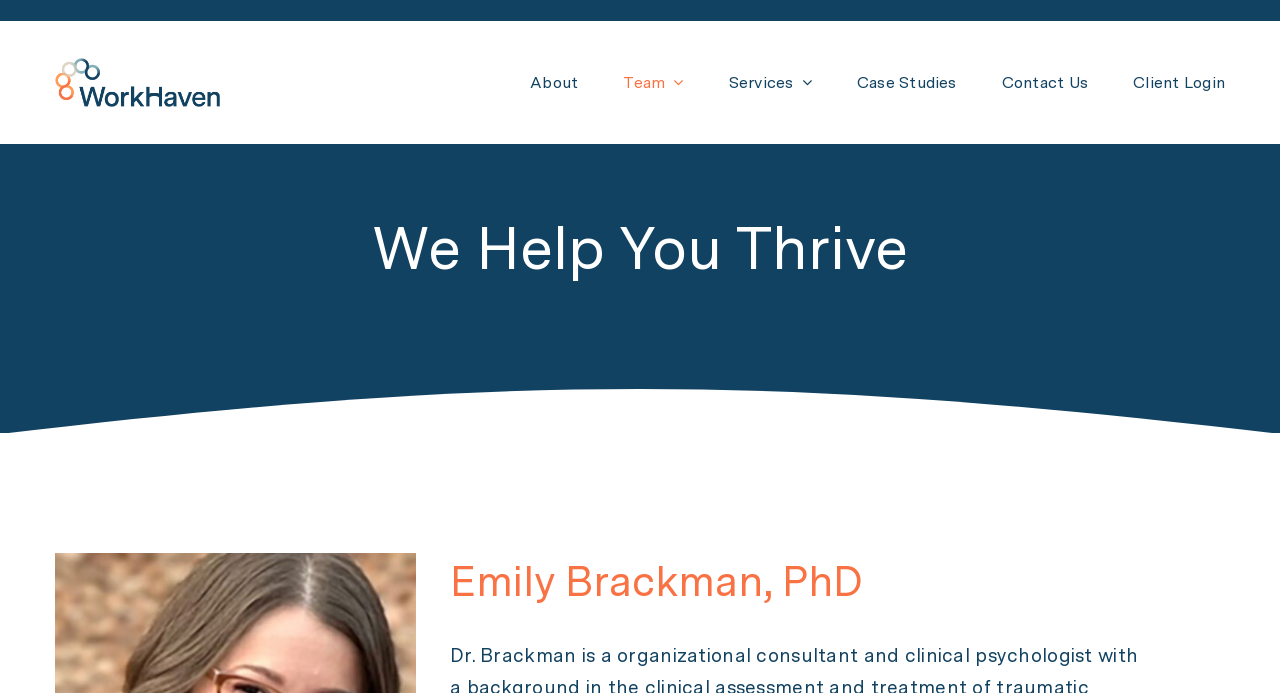Elaborate on the information and visuals displayed on the webpage.

The webpage is about Emily Brackman, a PhD organizational consultant and clinical psychologist. At the top left corner, there is a WH Logo PNG 150 px image. Below the logo, there is a navigation menu with several links, including "About", "Team", "Services", "Case Studies", "Contact Us", and "Client Login". The "Team" link is followed by a list of team members, including Dana Ashley, Emily Brackman, Kathryn Bryan, and several others.

To the right of the navigation menu, there is a heading that reads "We Help You Thrive". Below this heading, there is another heading that reads "Emily Brackman, PhD", which is positioned near the bottom of the page.

The "Services" link is followed by a list of services offered, including Executive Leadership Coaching, Professional Coaching and Leadership Development, Management Training, and several others. These links are arranged vertically, with the "Services" link at the top and the individual services listed below.

Overall, the webpage appears to be a professional services website, with a focus on organizational consulting and coaching.